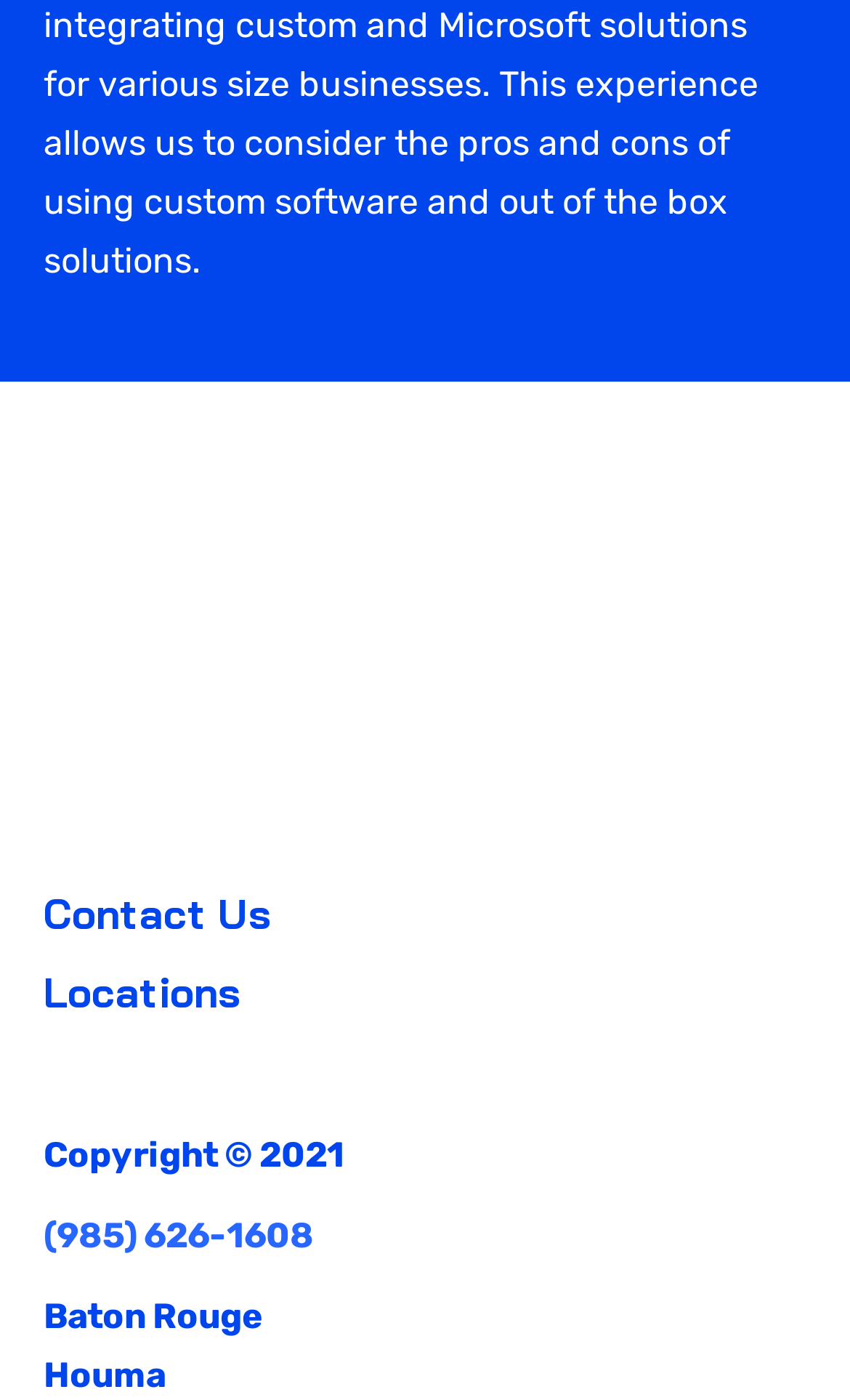Identify the bounding box of the UI component described as: "(985) 626-1608".

[0.051, 0.867, 0.369, 0.898]